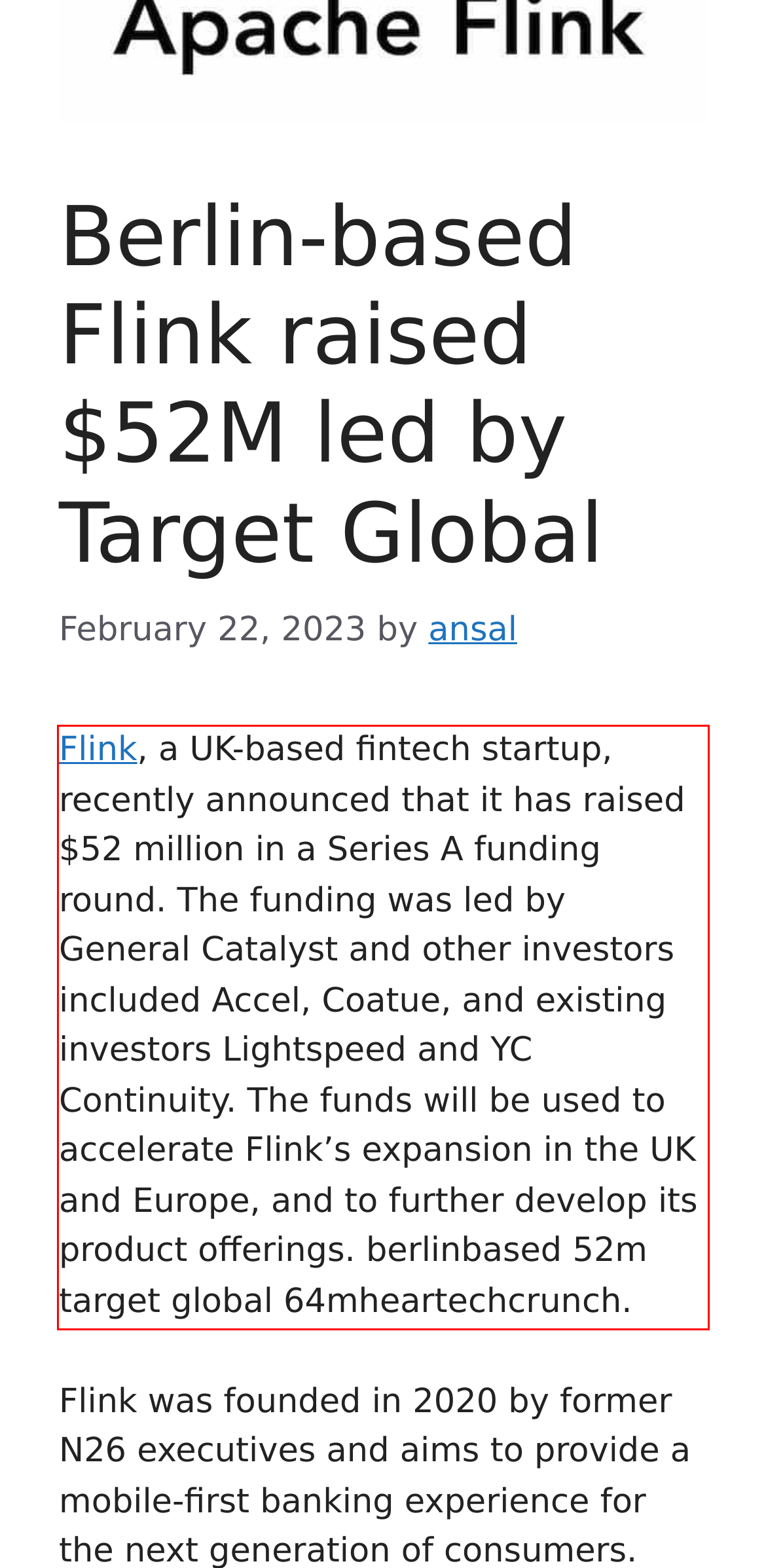Please identify and extract the text content from the UI element encased in a red bounding box on the provided webpage screenshot.

Flink, a UK-based fintech startup, recently announced that it has raised $52 million in a Series A funding round. The funding was led by General Catalyst and other investors included Accel, Coatue, and existing investors Lightspeed and YC Continuity. The funds will be used to accelerate Flink’s expansion in the UK and Europe, and to further develop its product offerings. berlinbased 52m target global 64mheartechcrunch.